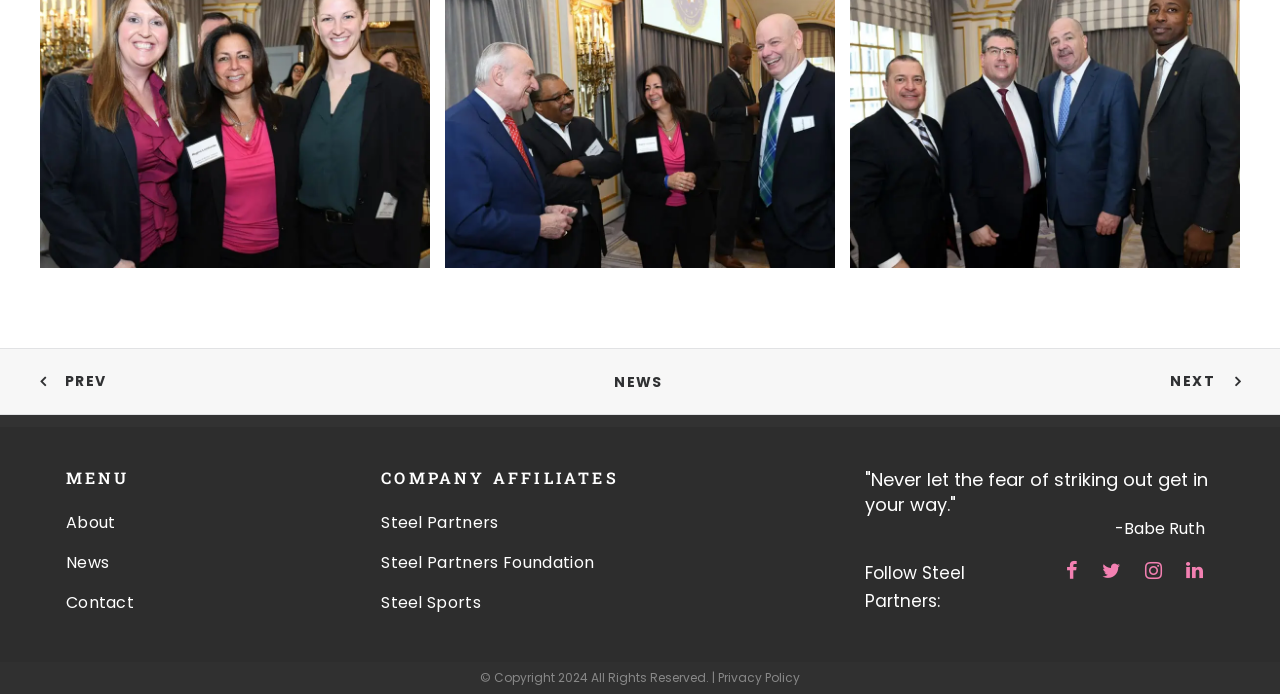Locate the bounding box coordinates of the segment that needs to be clicked to meet this instruction: "Learn about the company".

[0.051, 0.736, 0.09, 0.769]